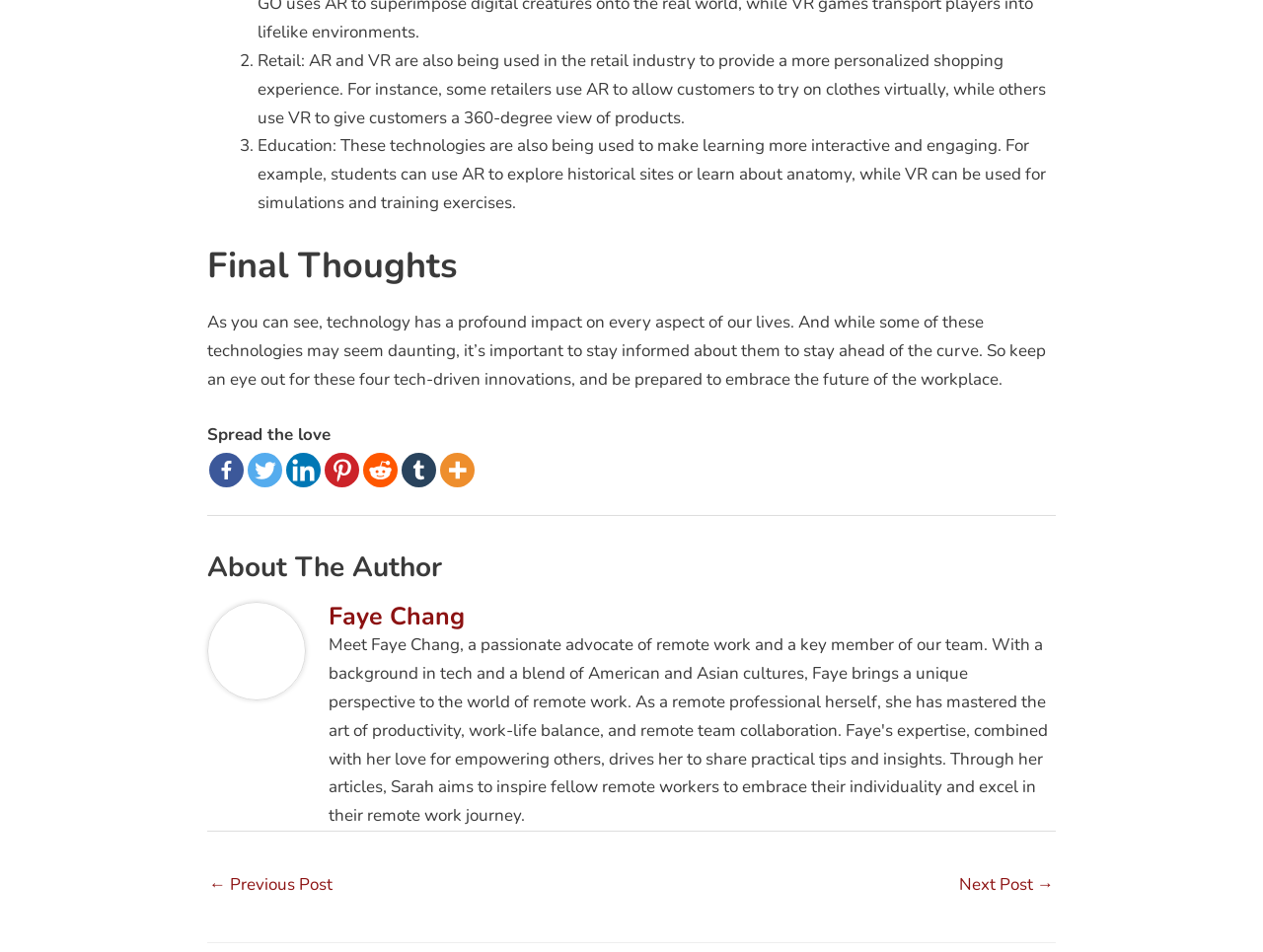Determine the bounding box coordinates for the area you should click to complete the following instruction: "Go to the next post".

[0.759, 0.911, 0.834, 0.952]